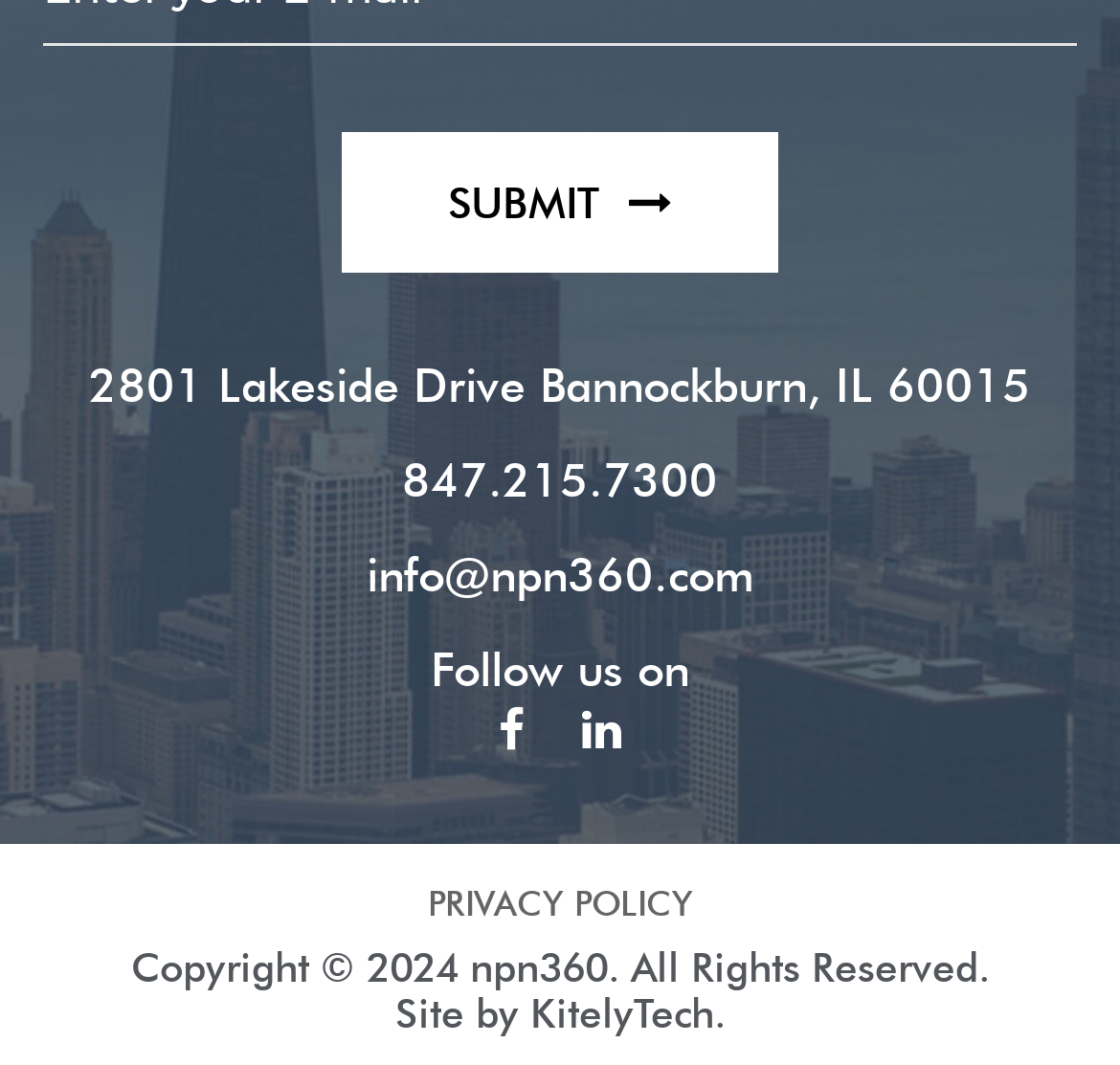Please find the bounding box coordinates in the format (top-left x, top-left y, bottom-right x, bottom-right y) for the given element description. Ensure the coordinates are floating point numbers between 0 and 1. Description: alt="Pay Your Invoice"

None